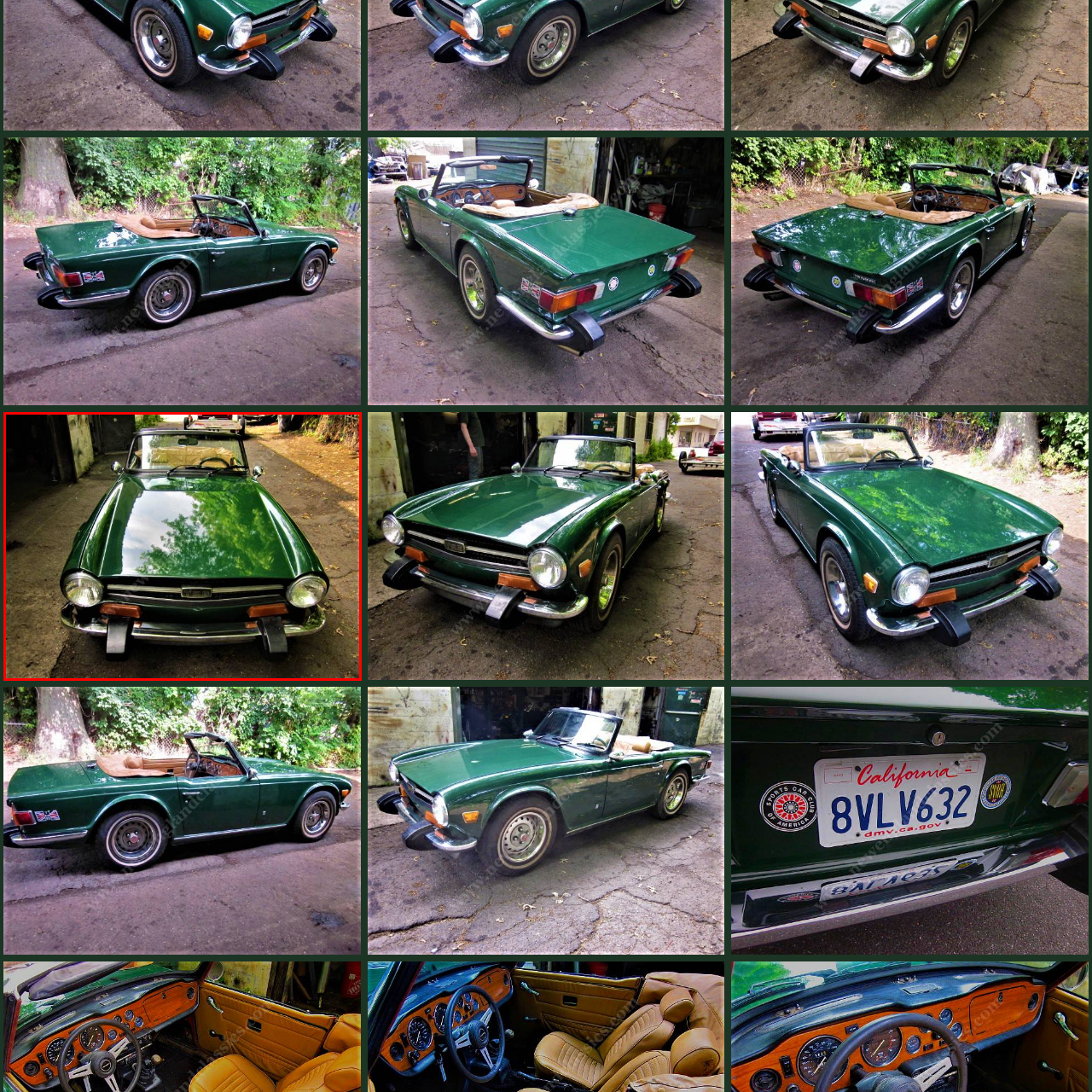What is the atmosphere in the background?
Check the image encapsulated by the red bounding box and answer the question comprehensively.

The caption describes the background as having 'soft shadows and dappled sunlight' that create a 'serene atmosphere', which suggests a peaceful and calm environment.